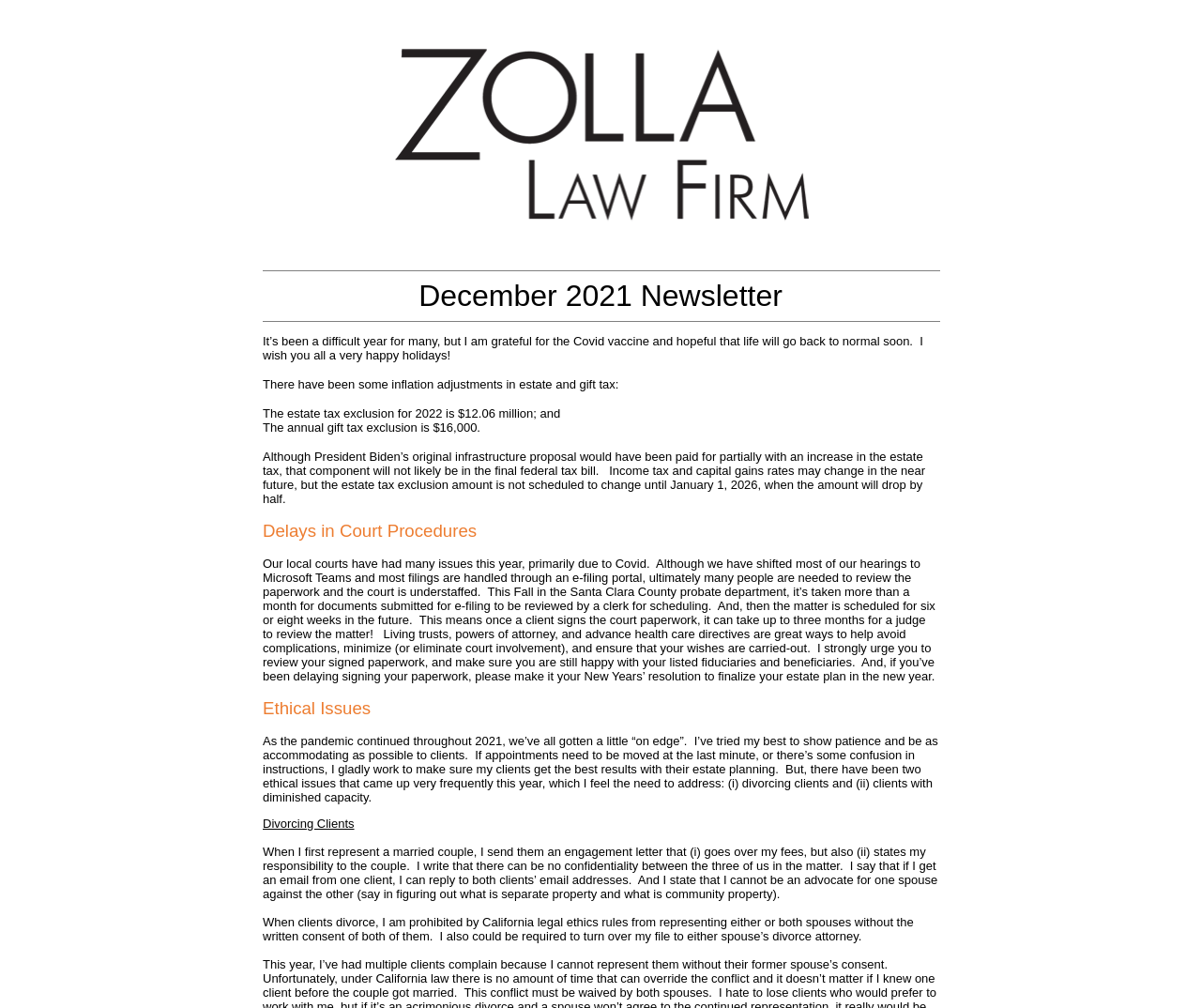Utilize the details in the image to thoroughly answer the following question: What is the main topic of this newsletter?

Based on the content of the webpage, it appears to be a newsletter from a law firm discussing various topics related to estate planning, including updates on estate and gift tax, court procedures, and ethical issues.